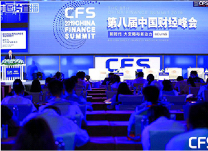Create a detailed narrative that captures the essence of the image.

The image captures a scene from the 2019 China Finance Summit, showcasing a modern conference setup. In the foreground, attendees are seated in neatly arranged rows, attentively facing the stage where speakers are likely presenting on financial topics. The background is illuminated with blue lighting, creating a sophisticated ambiance. Prominent branding for the event includes the acronym "CFS" and the full title "2019 China Finance Summit," suggesting a focus on significant financial discussions and insights. The overall environment conveys professionalism and engagement among participants.